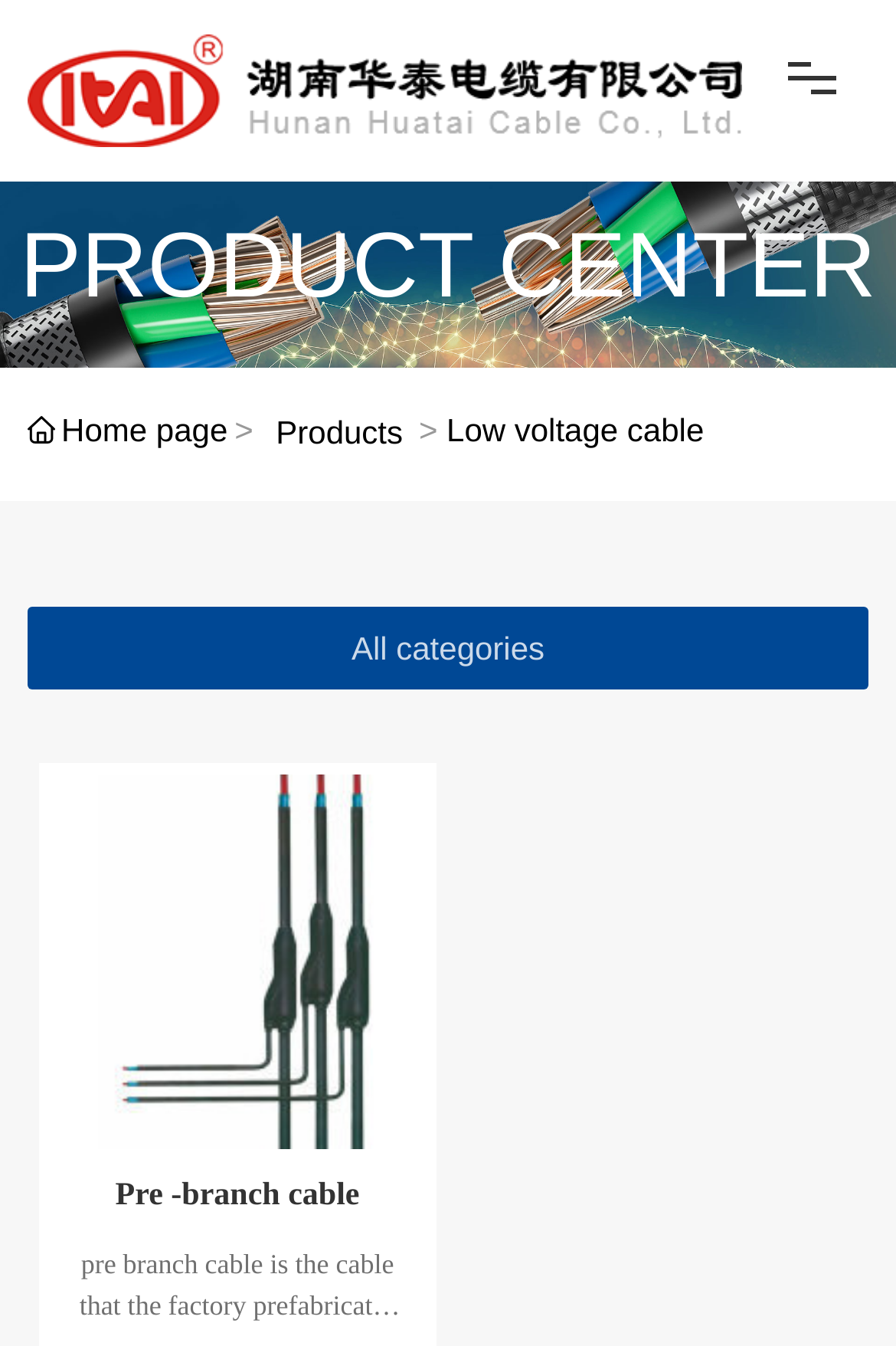Find the bounding box coordinates of the clickable element required to execute the following instruction: "Visit the Huatai homepage". Provide the coordinates as four float numbers between 0 and 1, i.e., [left, top, right, bottom].

[0.03, 0.052, 0.829, 0.079]